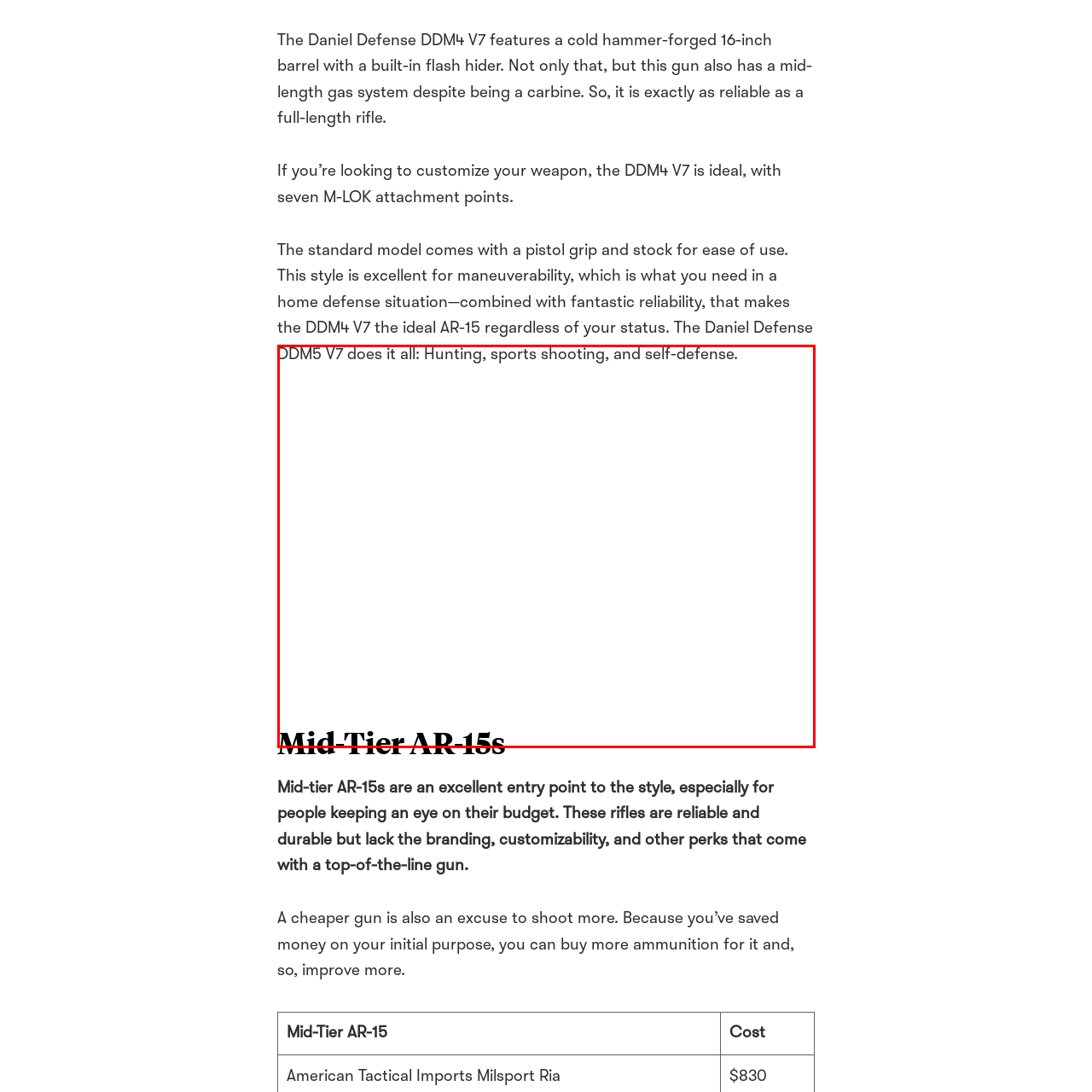What is the purpose of the mid-length gas system?
Take a look at the image highlighted by the red bounding box and provide a detailed answer to the question.

According to the caption, the mid-length gas system is one of the specifications that enhance the performance of the Daniel Defense DDM4 V7 for various applications such as hunting, sports shooting, and self-defense.